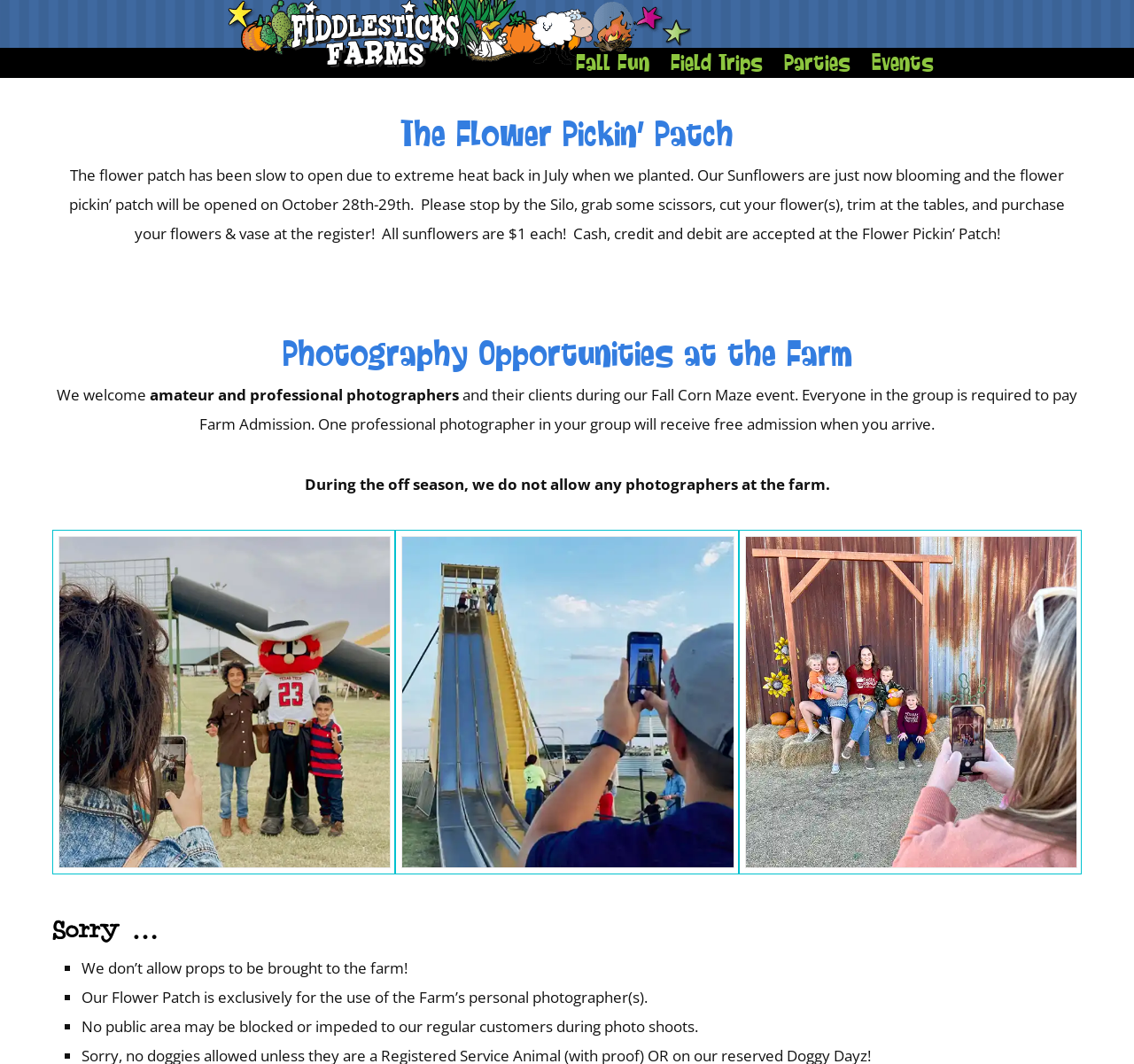Given the description "Field Trips", provide the bounding box coordinates of the corresponding UI element.

[0.584, 0.043, 0.68, 0.072]